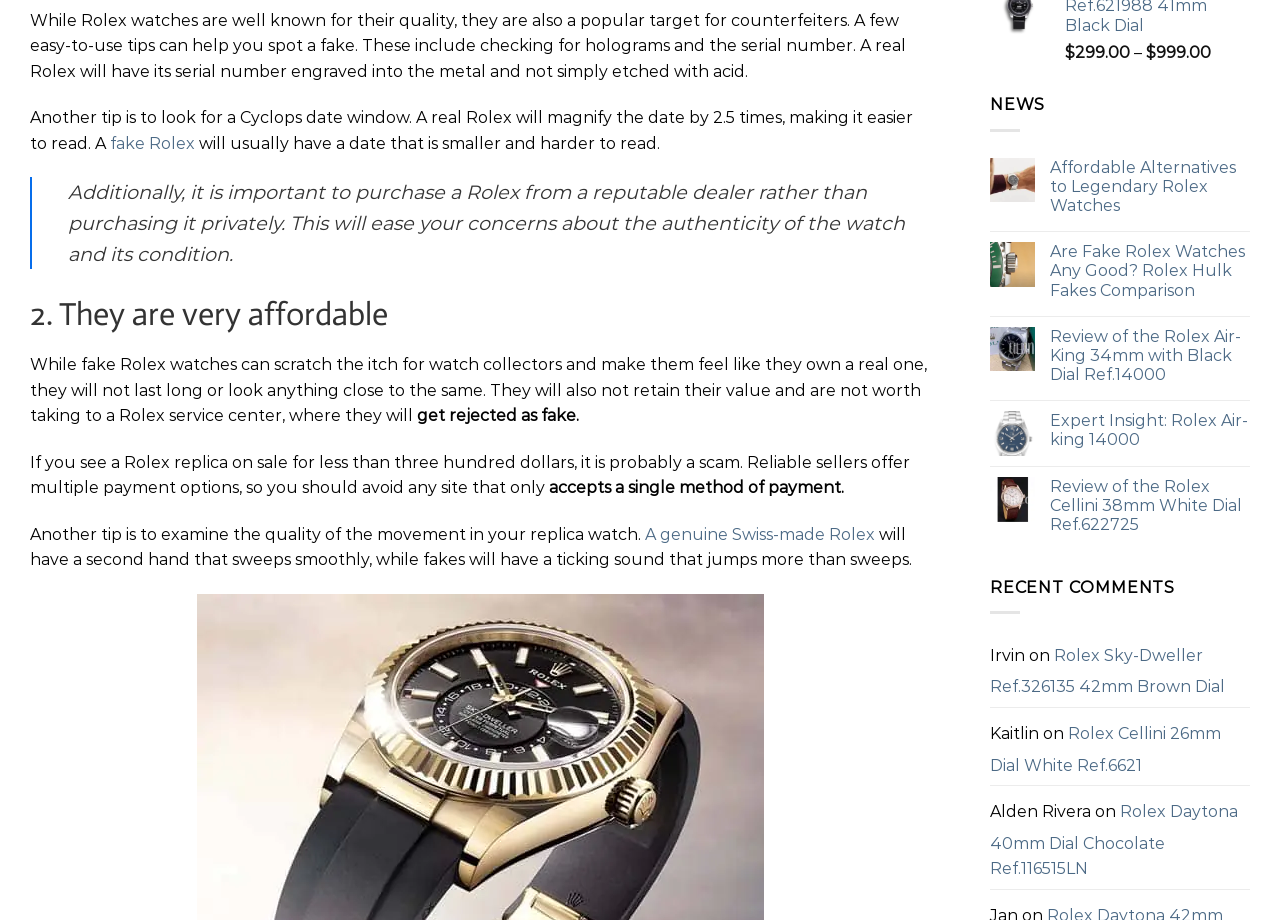For the element described, predict the bounding box coordinates as (top-left x, top-left y, bottom-right x, bottom-right y). All values should be between 0 and 1. Element description: Expert Insight: Rolex Air-king 14000

[0.82, 0.447, 0.977, 0.489]